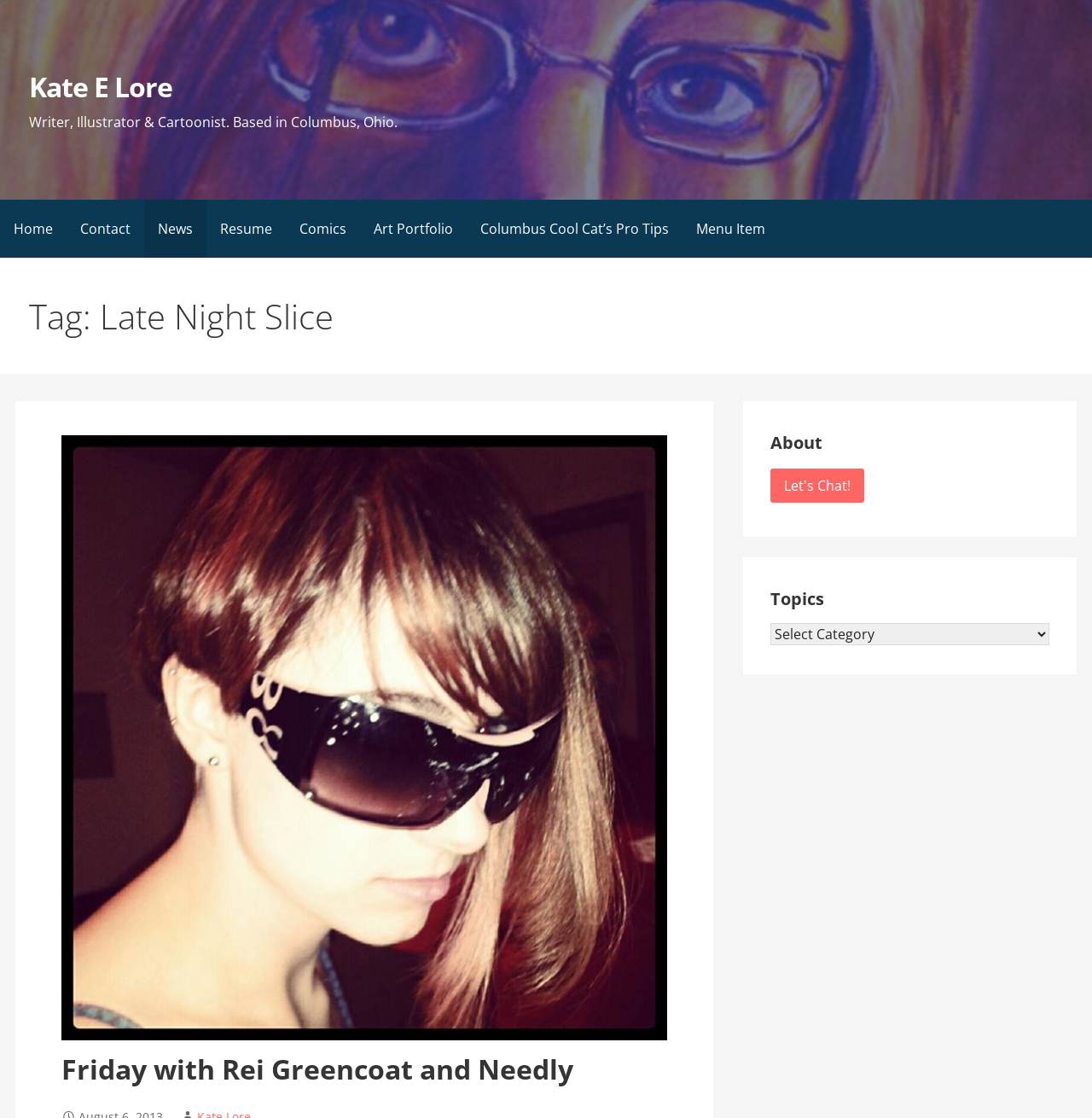Describe all the key features and sections of the webpage thoroughly.

The webpage is titled "Late Night Slice Archives - Kate E Lore" and appears to be a personal website for Kate E Lore, a writer, illustrator, and cartoonist based in Columbus, Ohio. 

At the top left corner, there is a "Skip to content" link. Next to it, on the top left, is a link to Kate E Lore's website, accompanied by a brief description of her profession and location. 

Below this, there is a navigation menu with eight links: "Home", "Contact", "News", "Resume", "Comics", "Art Portfolio", "Columbus Cool Cat’s Pro Tips", and "Menu Item". These links are horizontally aligned and take up the full width of the page.

The main content of the page is divided into two sections. On the left, there is a section titled "Tag: Late Night Slice" with a link to a specific article or post, "Friday with Rei Greencoat and Needly". 

On the right side, there is a complementary section with three elements: an "About" heading, a "Let's Chat!" link, and a "Topics" heading with a dropdown combobox.